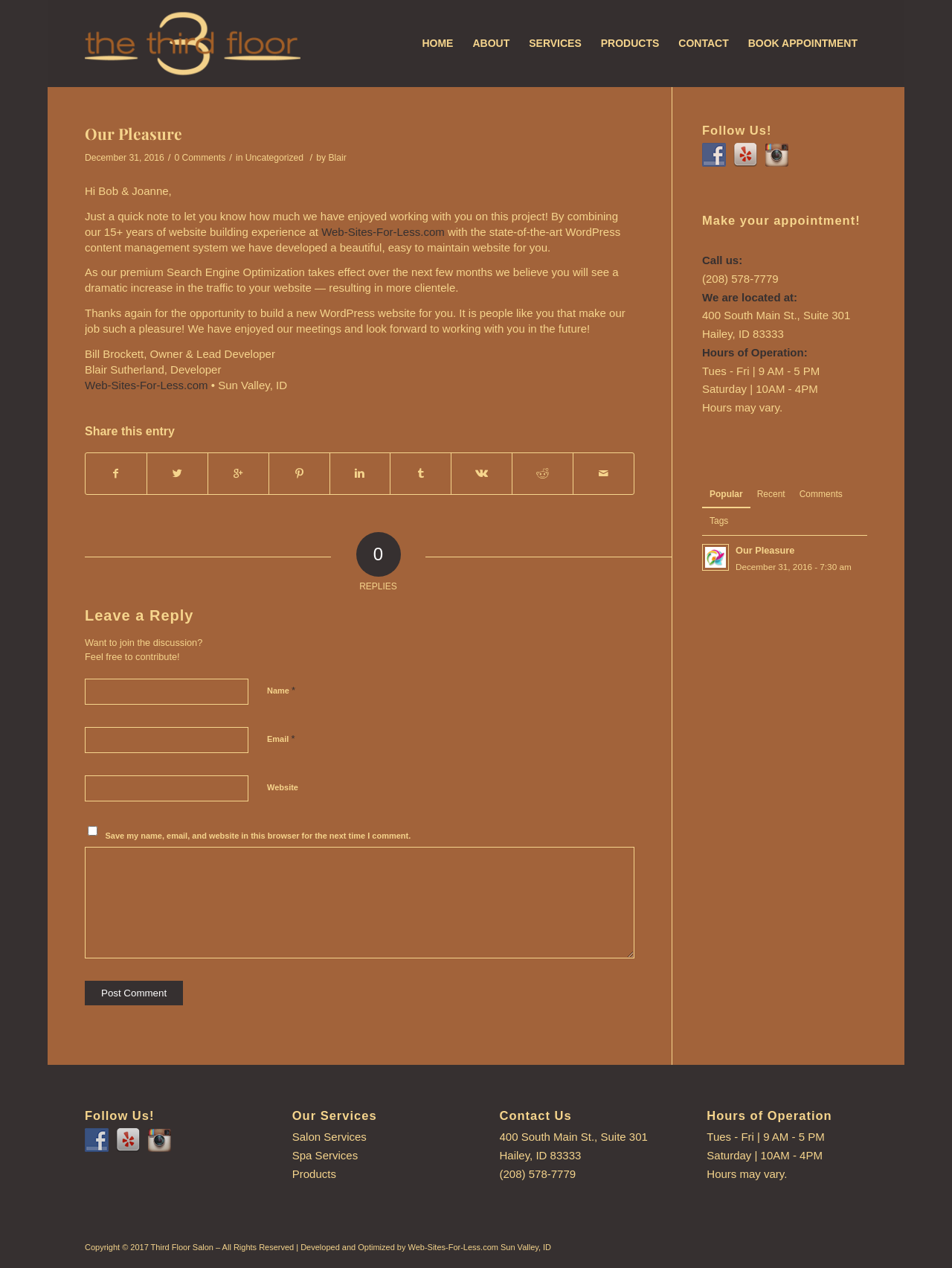Find the bounding box of the web element that fits this description: "parent_node: Name * name="author"".

[0.089, 0.535, 0.261, 0.556]